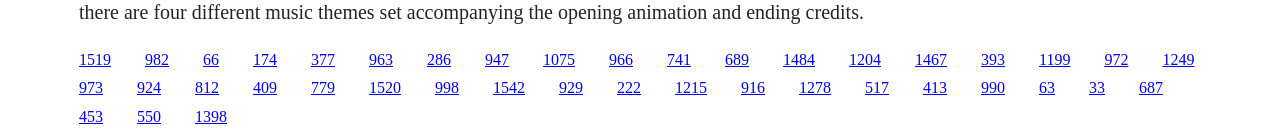Provide a one-word or brief phrase answer to the question:
How many links are on the webpage?

30